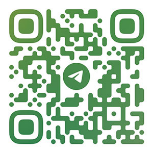What is the icon in the center of the QR code?
Deliver a detailed and extensive answer to the question.

The caption specifically states that there is a distinct paper airplane icon in the center of the QR code, symbolizing communication and connectivity.